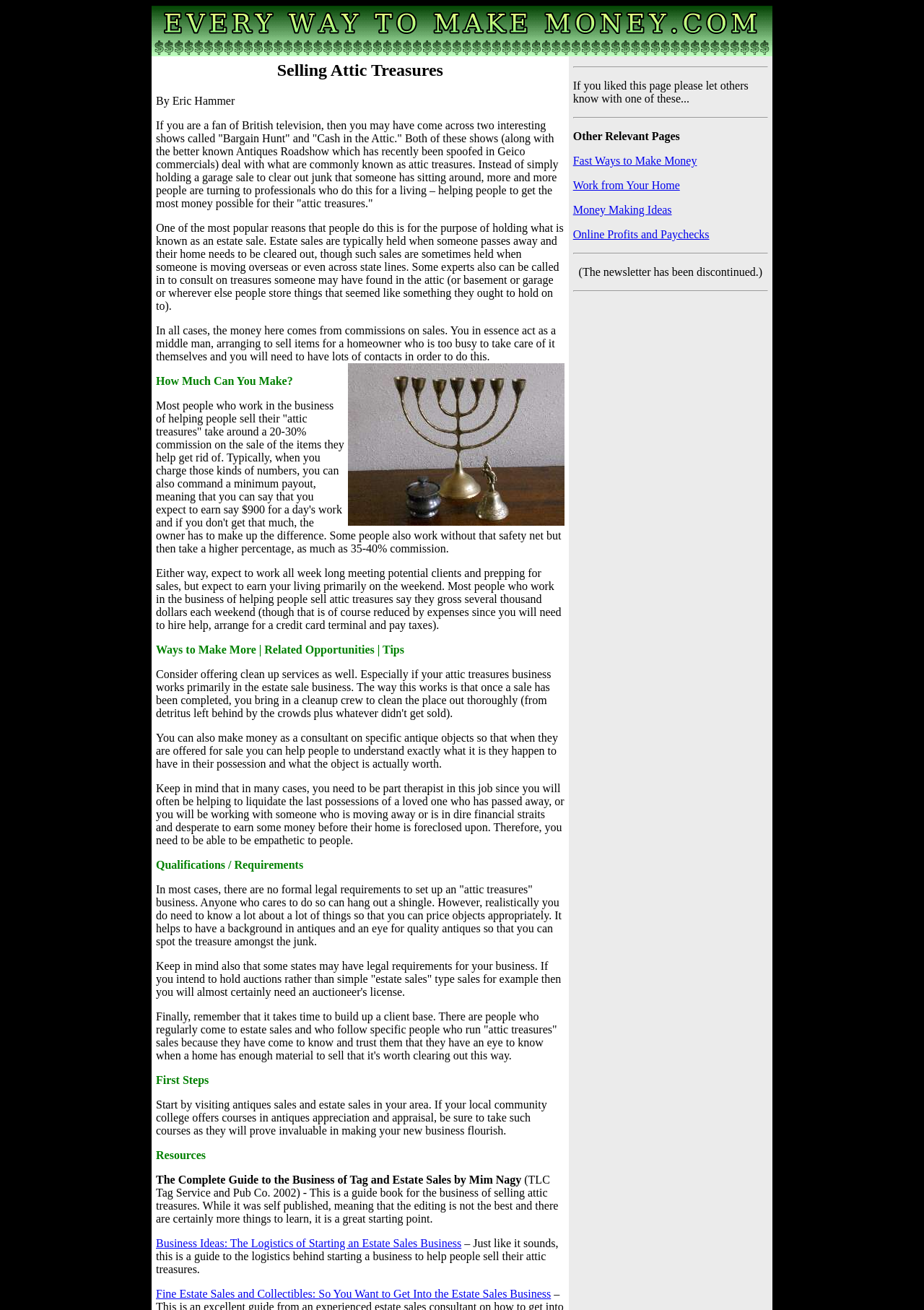What is the topic of the first link on this webpage?
From the screenshot, provide a brief answer in one word or phrase.

Business Ideas